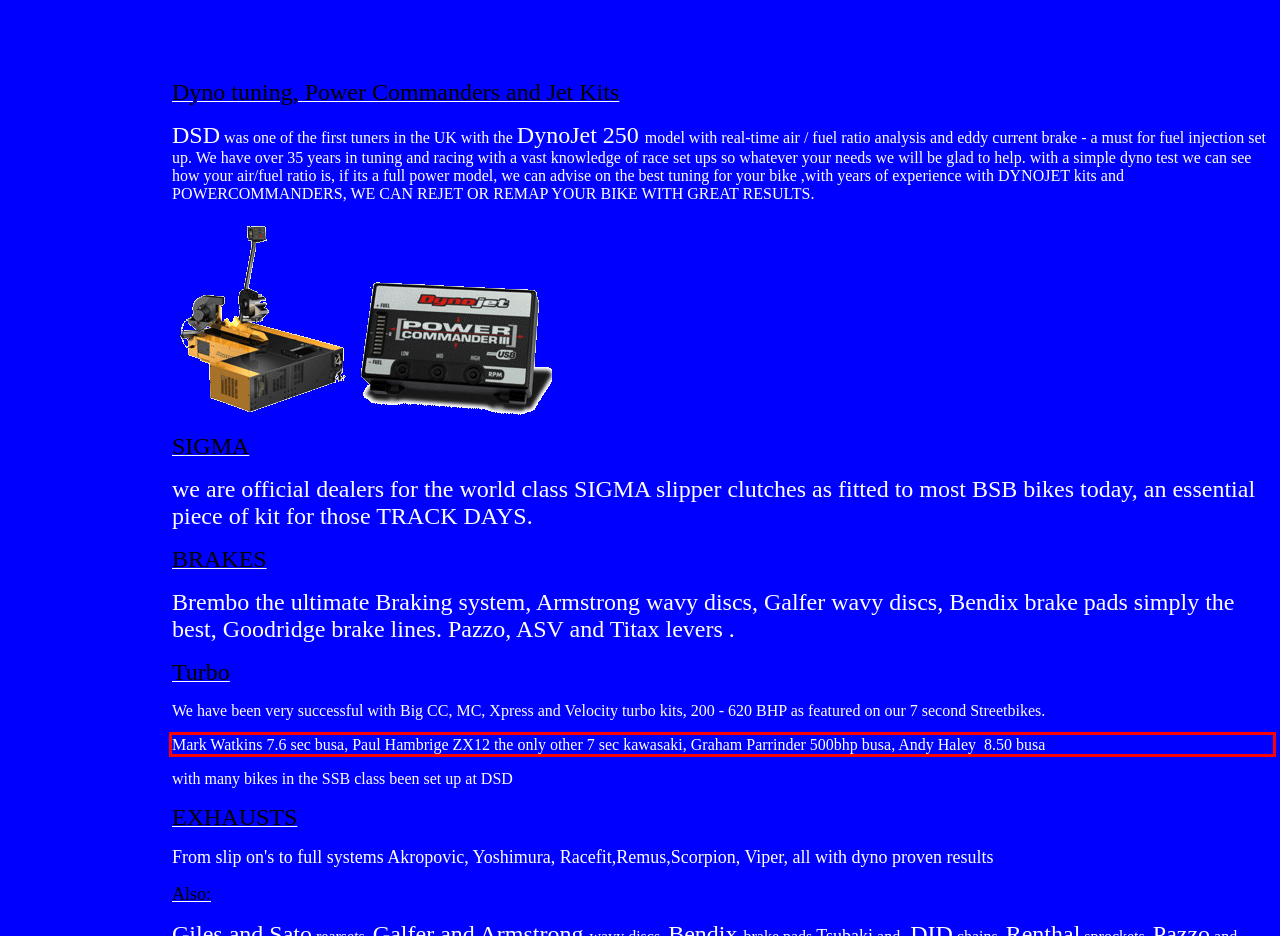Please examine the webpage screenshot and extract the text within the red bounding box using OCR.

Mark Watkins 7.6 sec busa, Paul Hambrige ZX12 the only other 7 sec kawasaki, Graham Parrinder 500bhp busa, Andy Haley 8.50 busa